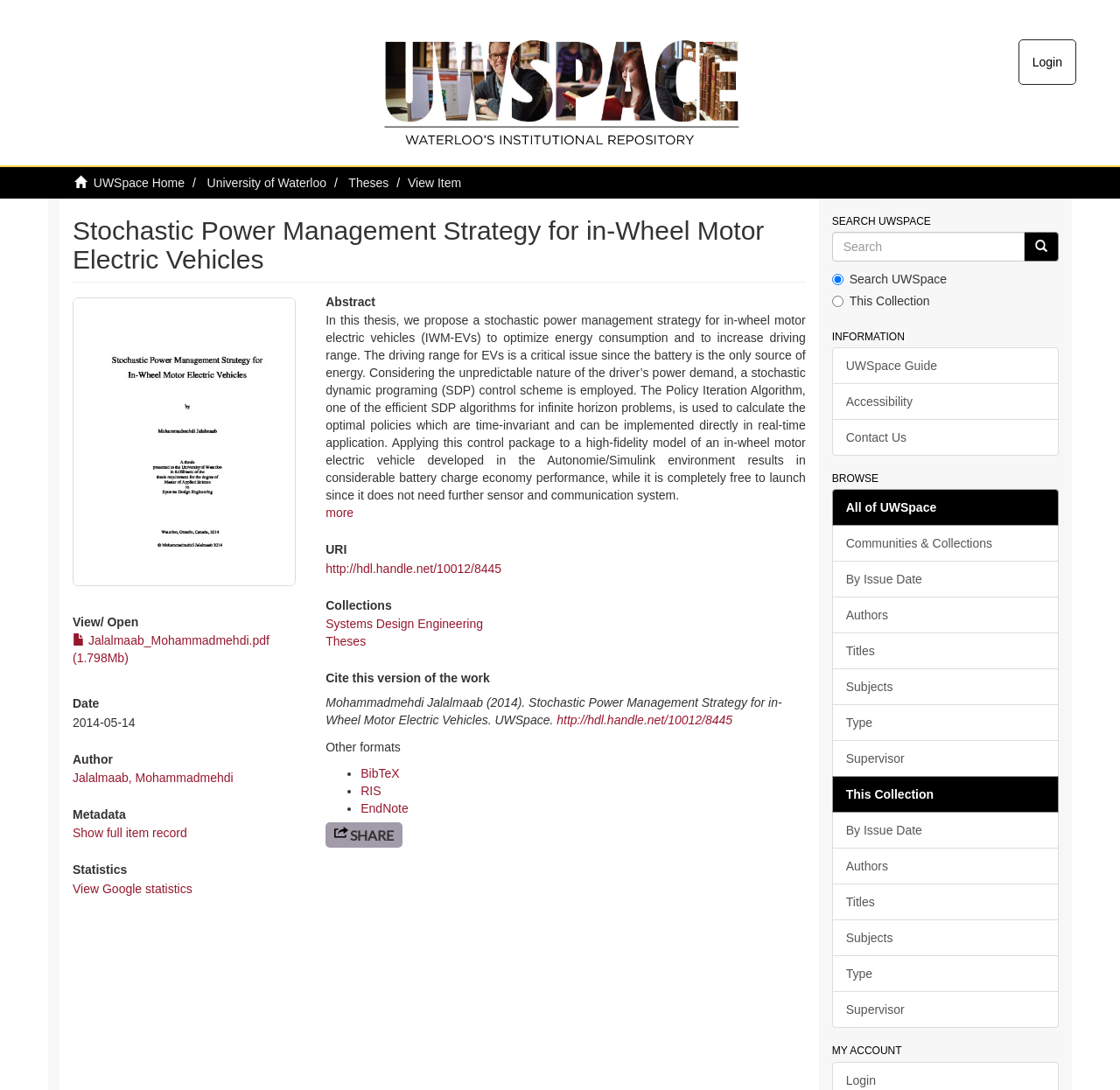Determine the bounding box coordinates for the UI element matching this description: "Type".

[0.743, 0.646, 0.945, 0.68]